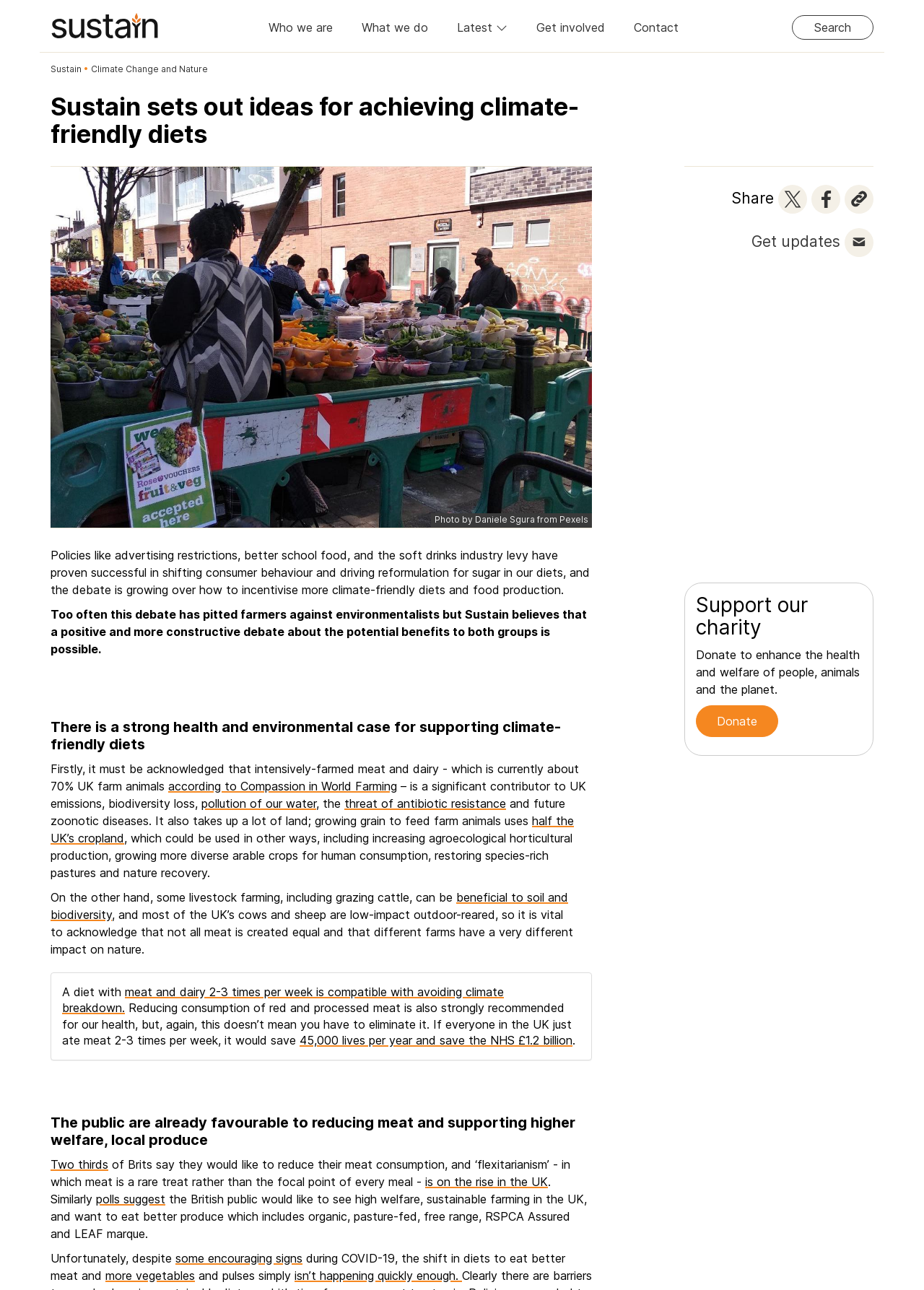Using the description: "Donate", identify the bounding box of the corresponding UI element in the screenshot.

[0.753, 0.546, 0.842, 0.572]